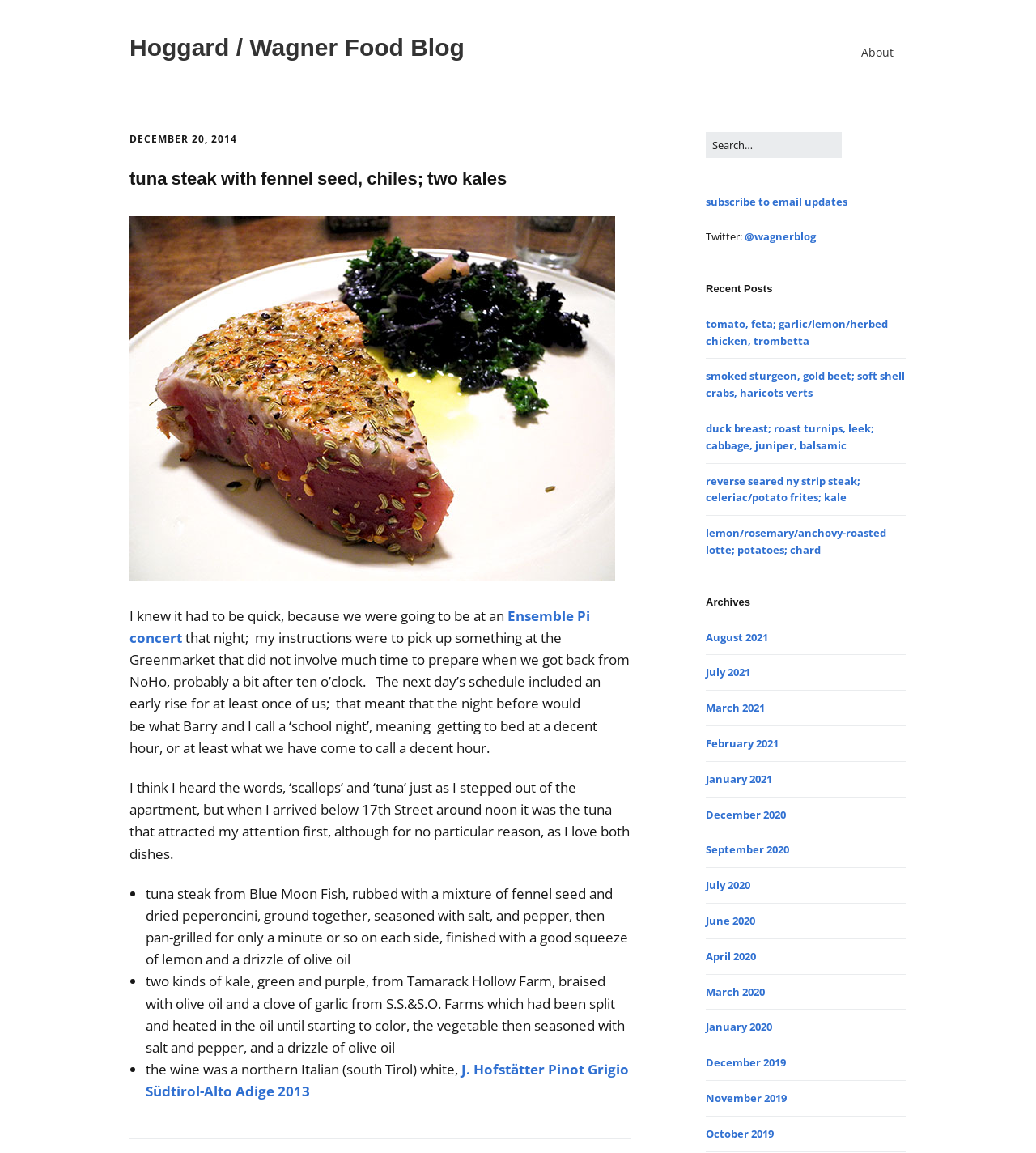Determine the coordinates of the bounding box that should be clicked to complete the instruction: "Click on the 'About' link". The coordinates should be represented by four float numbers between 0 and 1: [left, top, right, bottom].

[0.819, 0.031, 0.875, 0.06]